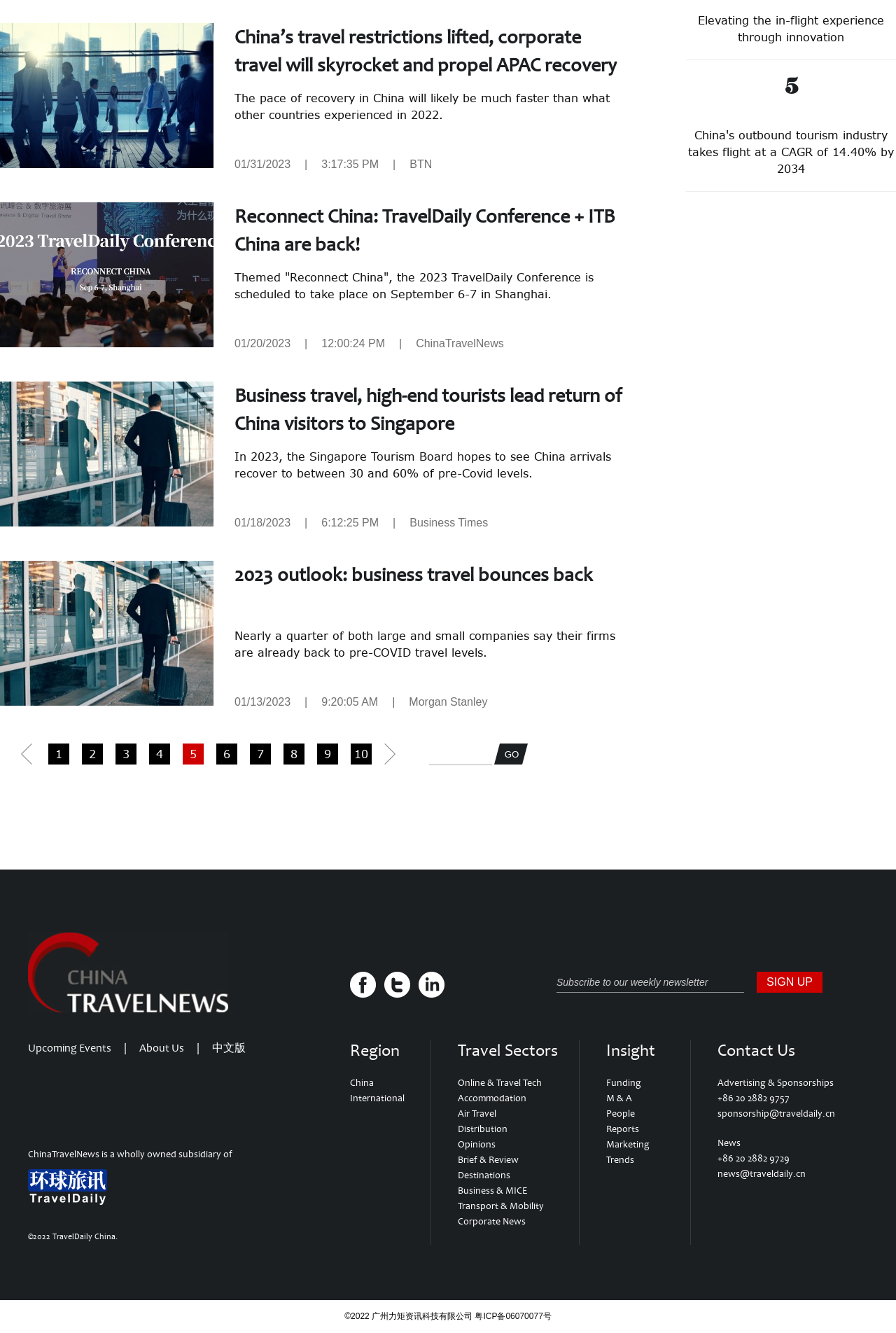Can you find the bounding box coordinates for the element that needs to be clicked to execute this instruction: "View the upcoming events"? The coordinates should be given as four float numbers between 0 and 1, i.e., [left, top, right, bottom].

[0.031, 0.781, 0.124, 0.791]